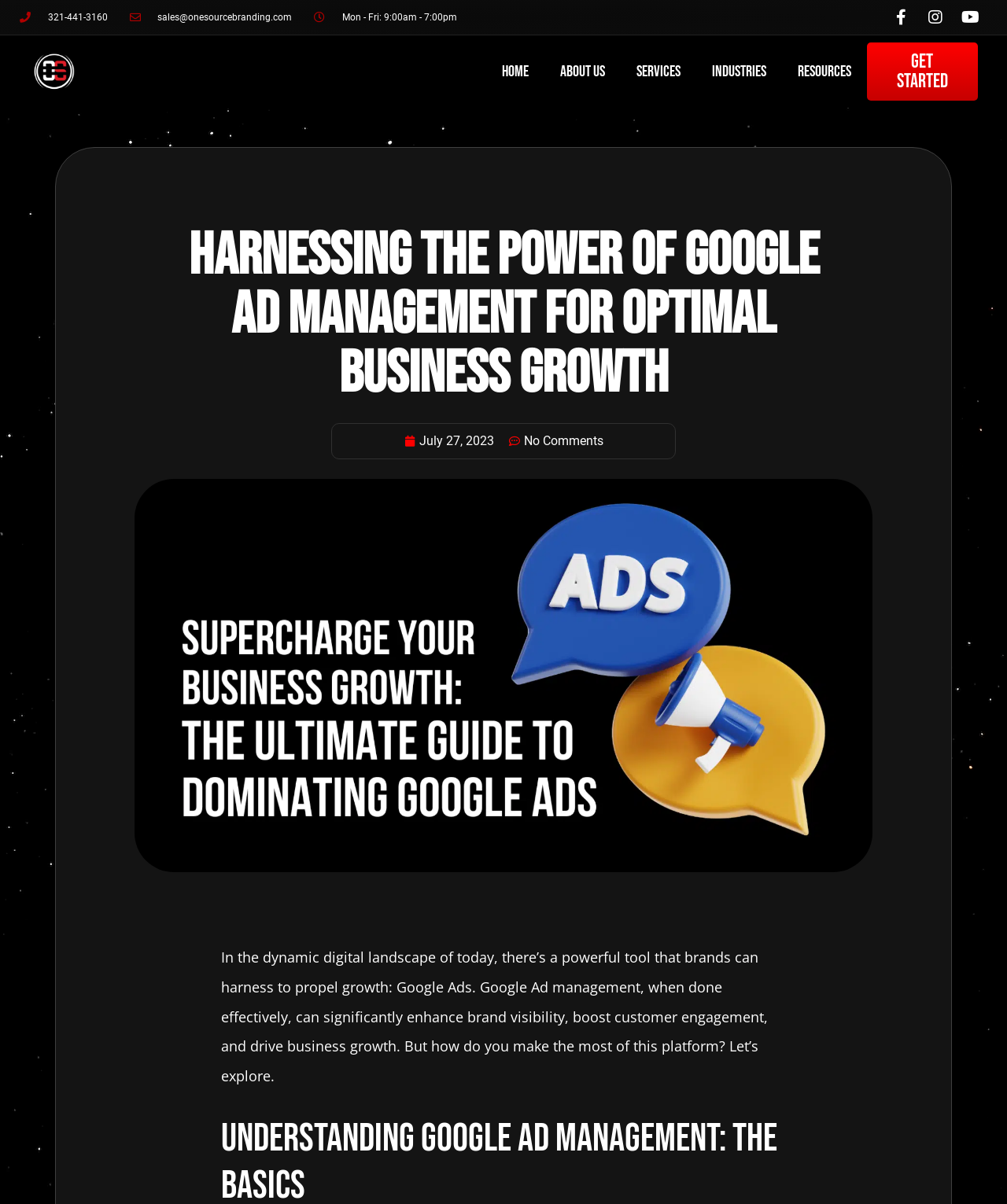Determine the bounding box coordinates of the clickable region to execute the instruction: "Give to the Ministry". The coordinates should be four float numbers between 0 and 1, denoted as [left, top, right, bottom].

None